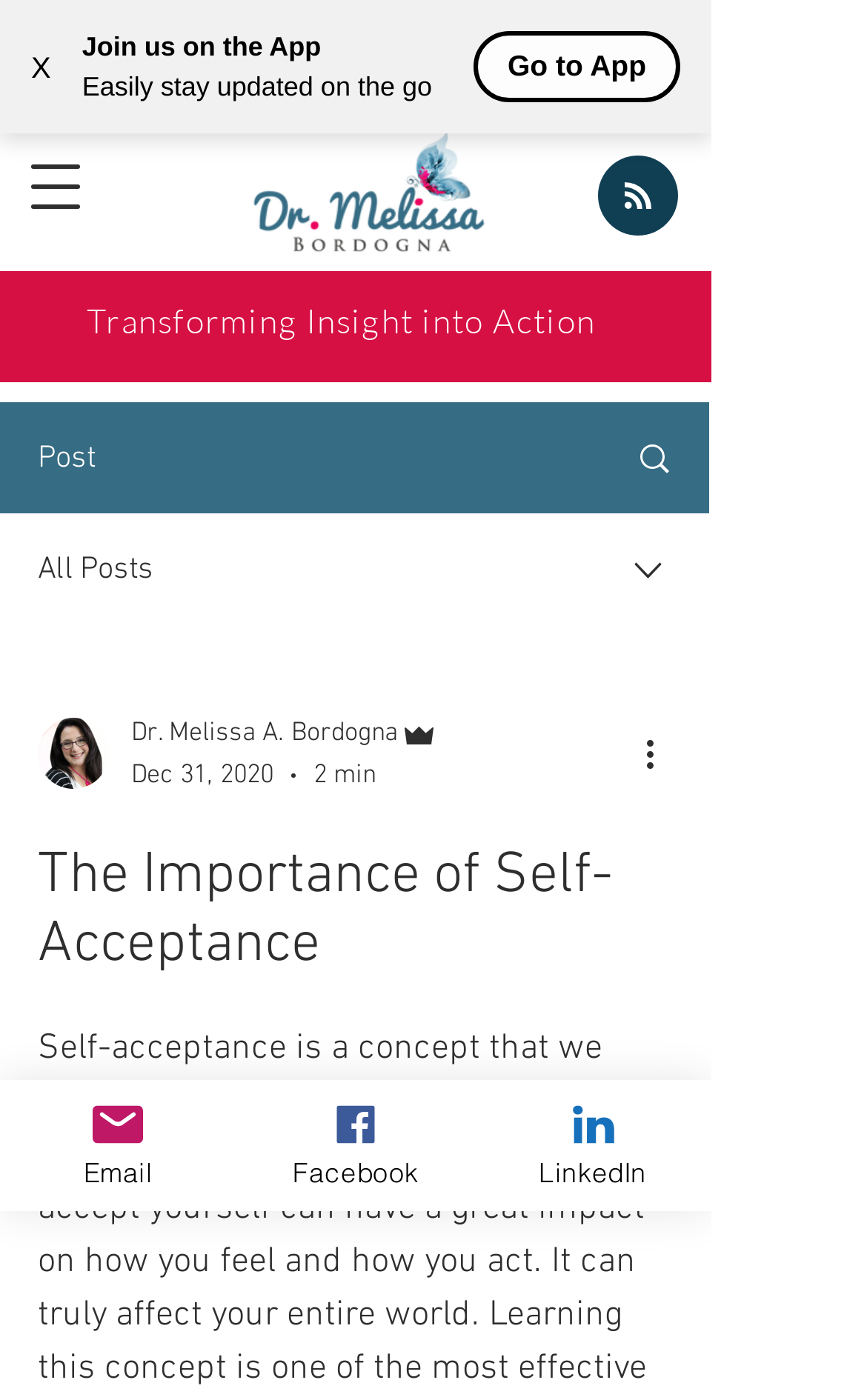Specify the bounding box coordinates of the element's region that should be clicked to achieve the following instruction: "Click the 'X' button". The bounding box coordinates consist of four float numbers between 0 and 1, in the format [left, top, right, bottom].

[0.0, 0.013, 0.095, 0.082]